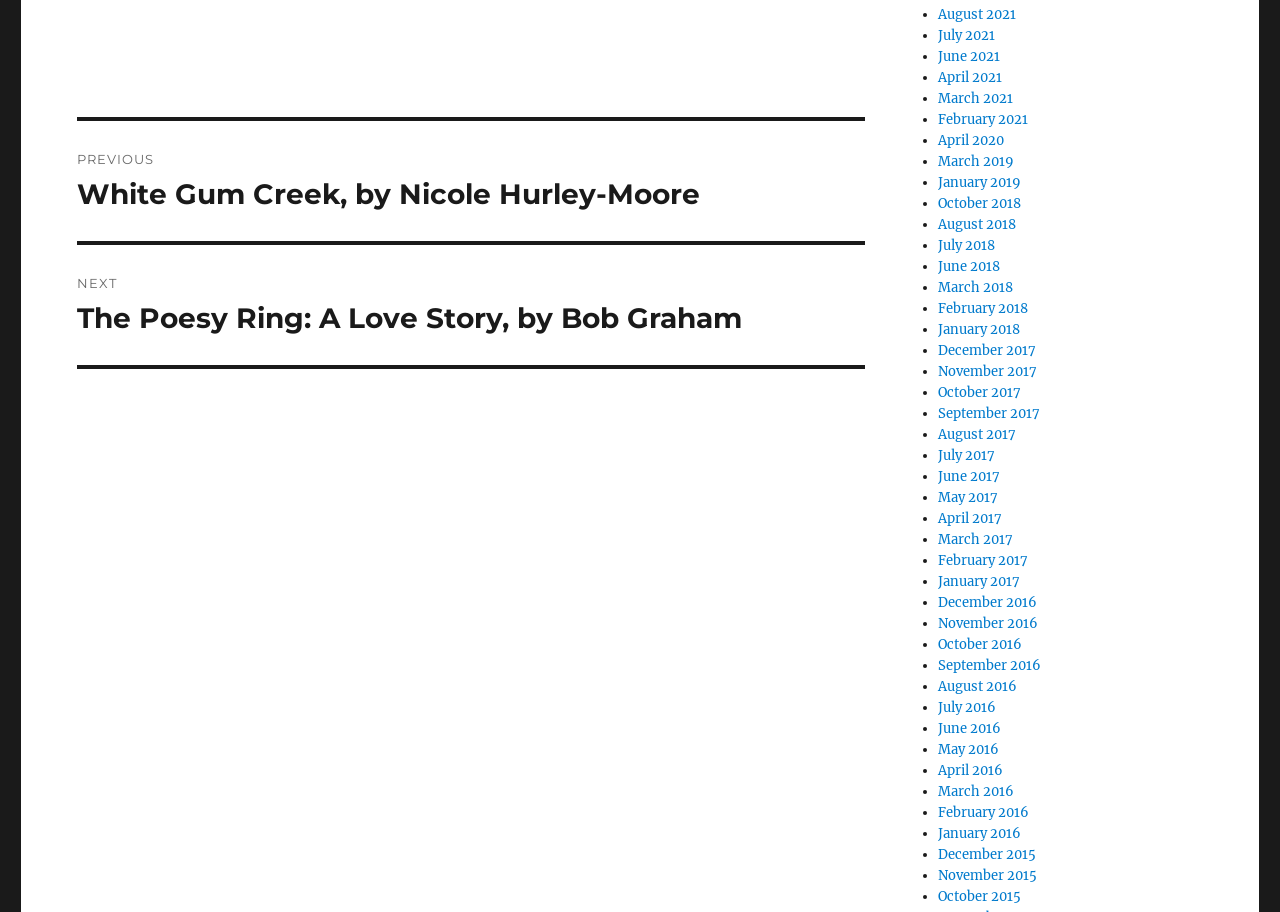What is the list of links below the navigation section?
Answer briefly with a single word or phrase based on the image.

Archive links